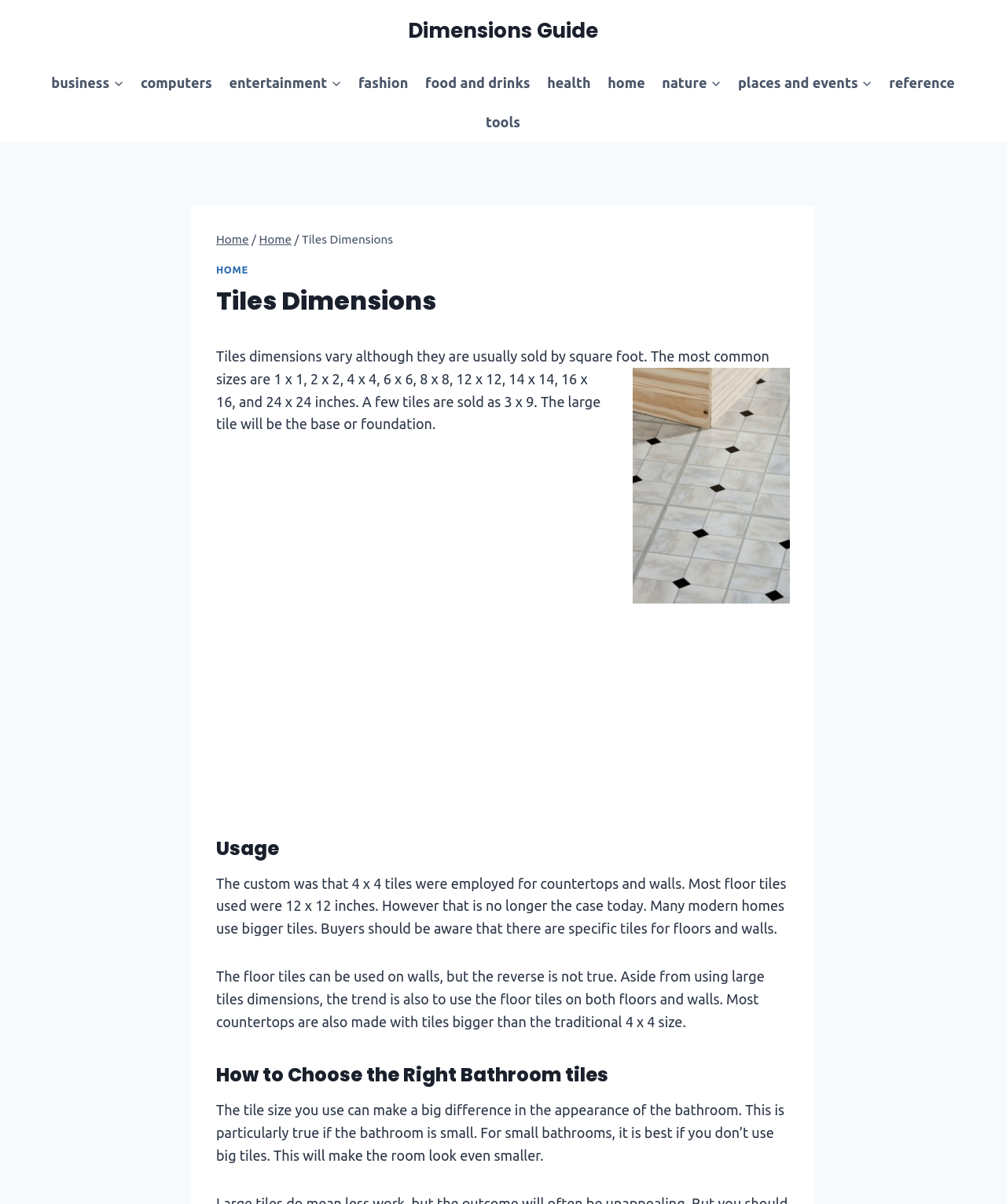Please provide the bounding box coordinates for the UI element as described: "Dimensions Guide". The coordinates must be four floats between 0 and 1, represented as [left, top, right, bottom].

[0.405, 0.016, 0.595, 0.036]